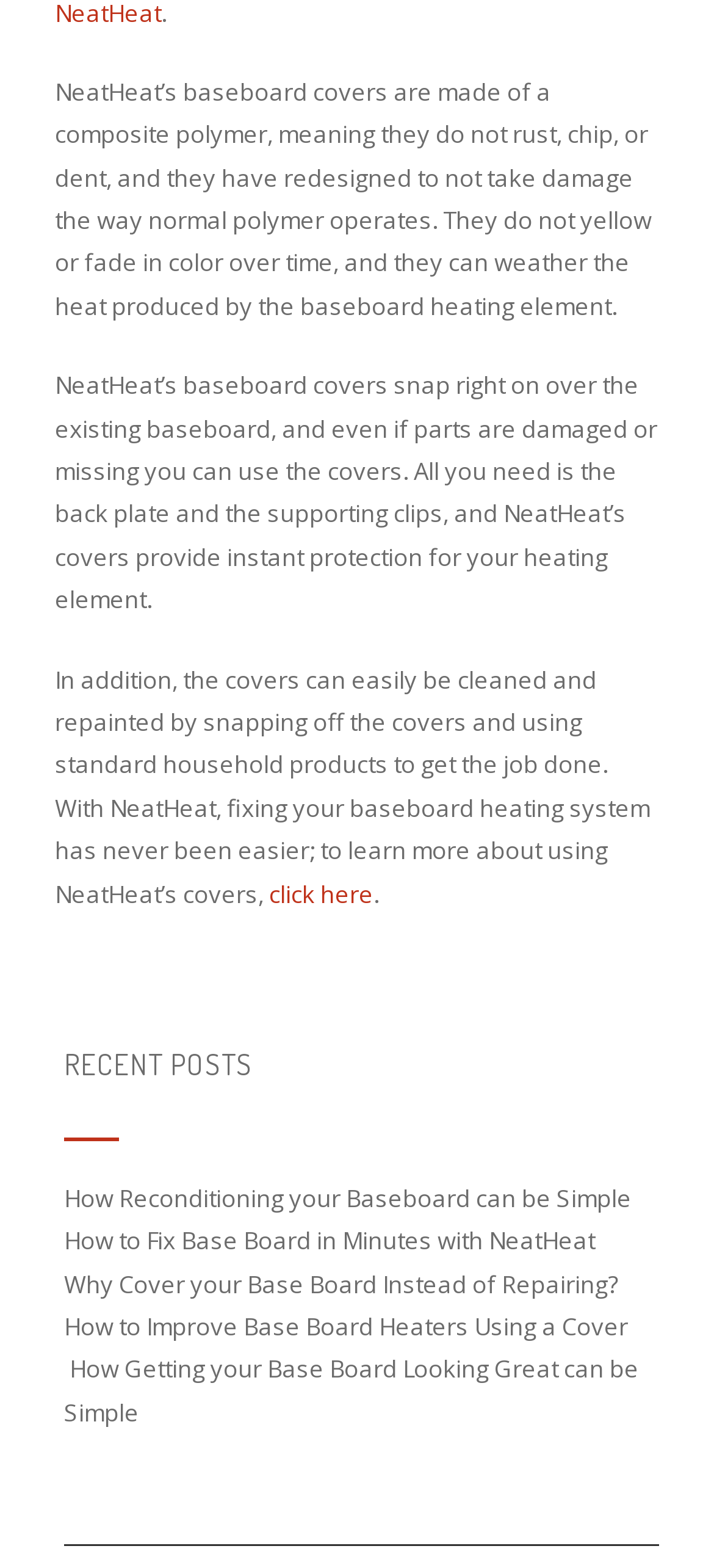Using the information shown in the image, answer the question with as much detail as possible: What is the topic of the recent posts section?

The recent posts section lists several links related to baseboard heating, such as 'How Reconditioning your Baseboard can be Simple' and 'How to Improve Base Board Heaters Using a Cover', indicating that the topic of this section is baseboard heating.